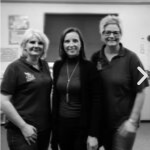What is the woman in the center wearing?
Please interpret the details in the image and answer the question thoroughly.

According to the caption, the woman in the center has a more contemporary look and is wearing a stylish outfit, which suggests that her clothing is fashionable and modern.